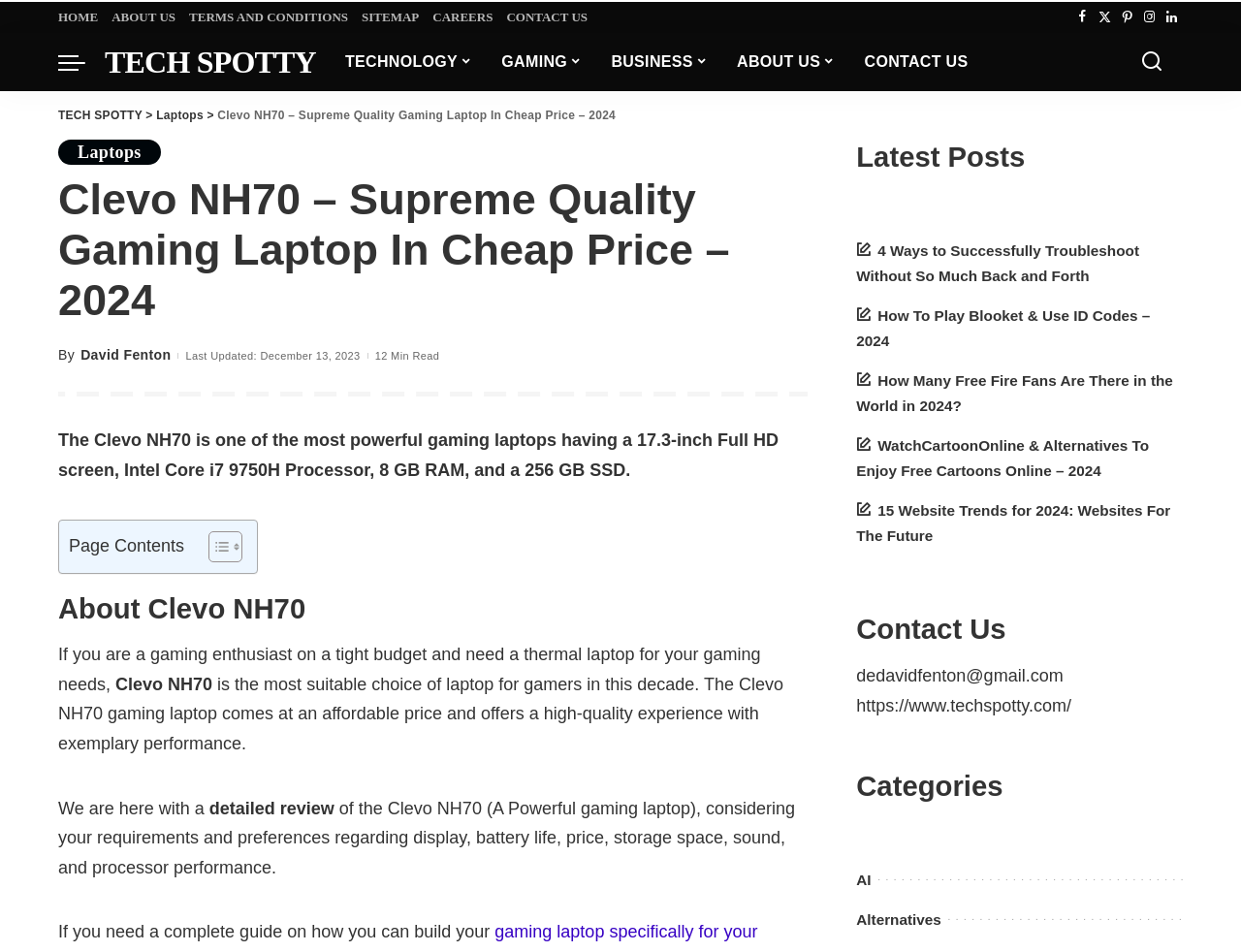Who is the author of the article about the Clevo NH70 laptop?
Please answer the question with a single word or phrase, referencing the image.

David Fenton